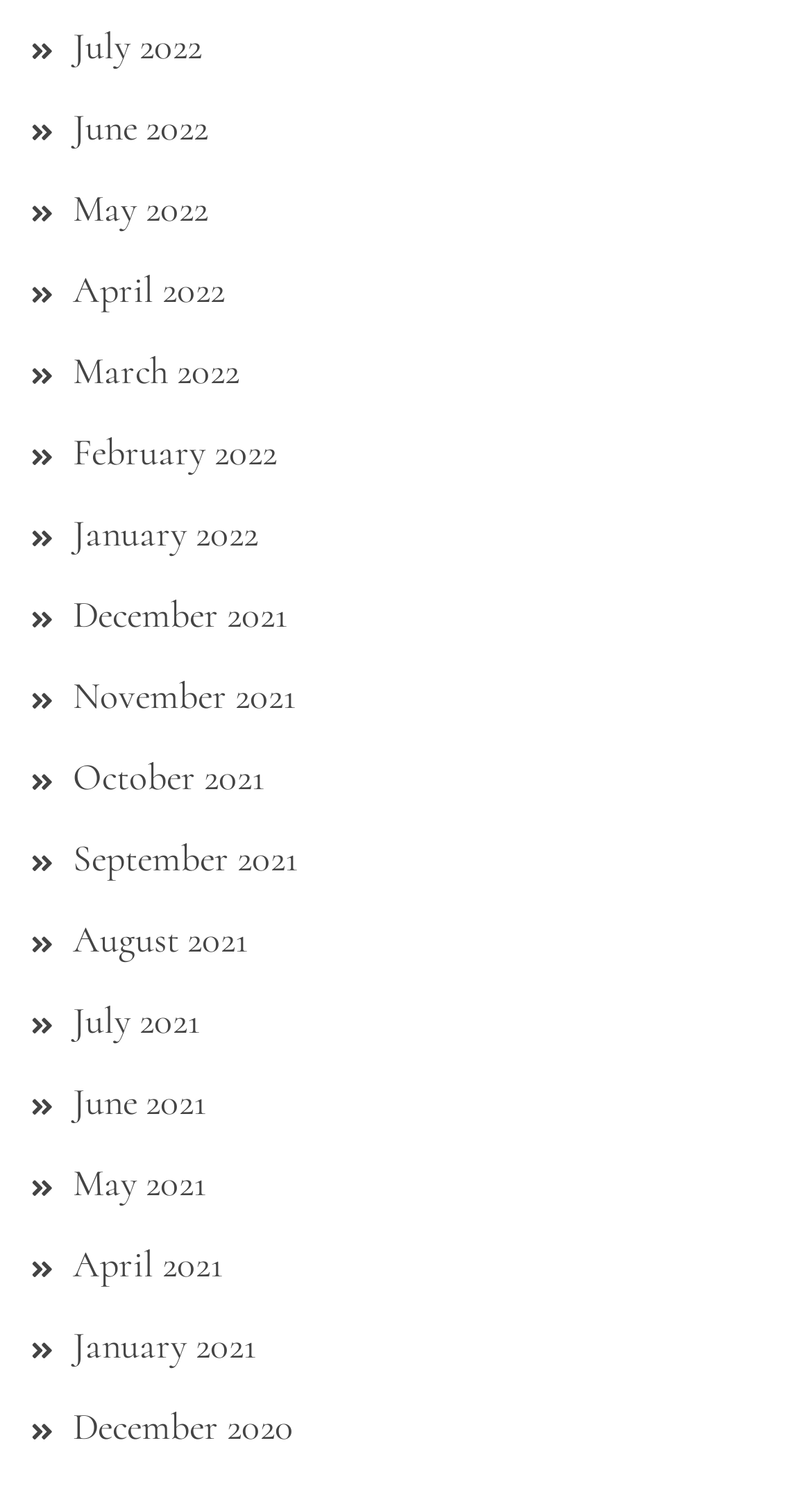Find the bounding box coordinates of the area that needs to be clicked in order to achieve the following instruction: "View July 2022". The coordinates should be specified as four float numbers between 0 and 1, i.e., [left, top, right, bottom].

[0.09, 0.016, 0.249, 0.047]